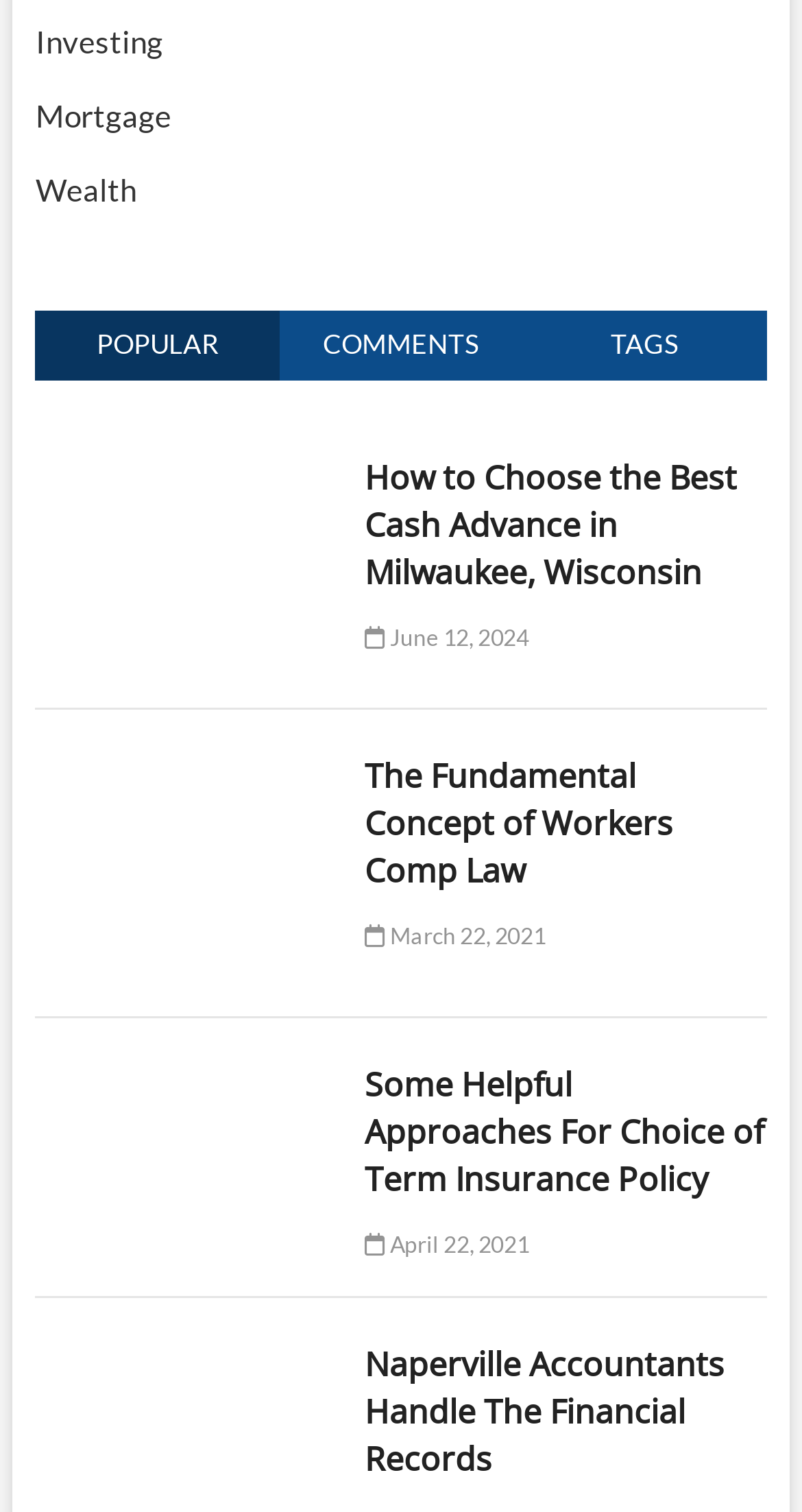Identify the bounding box coordinates of the clickable region required to complete the instruction: "Read about How to Choose the Best Cash Advance in Milwaukee, Wisconsin". The coordinates should be given as four float numbers within the range of 0 and 1, i.e., [left, top, right, bottom].

[0.044, 0.303, 0.416, 0.328]